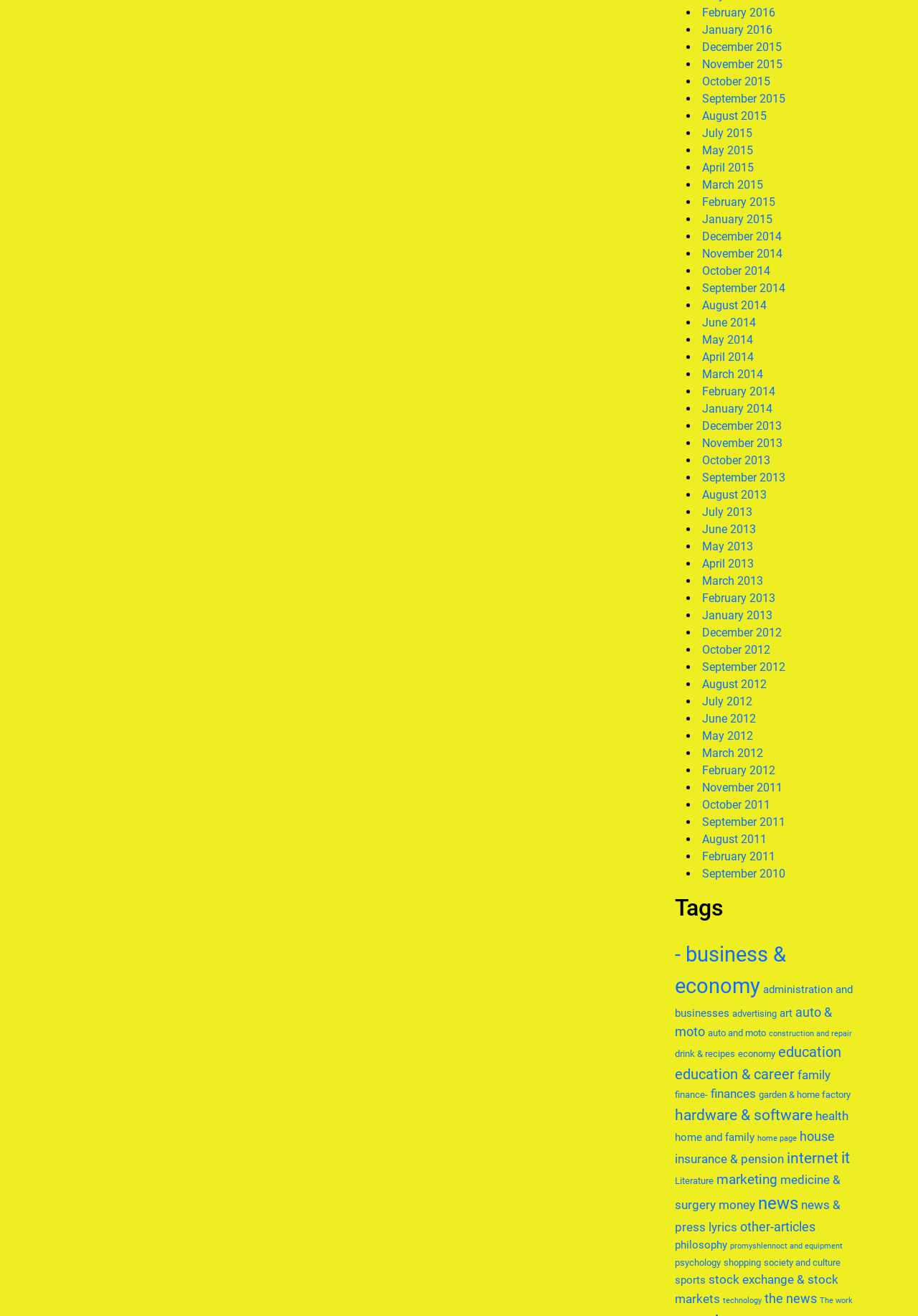What is the latest month listed?
Examine the screenshot and reply with a single word or phrase.

February 2016